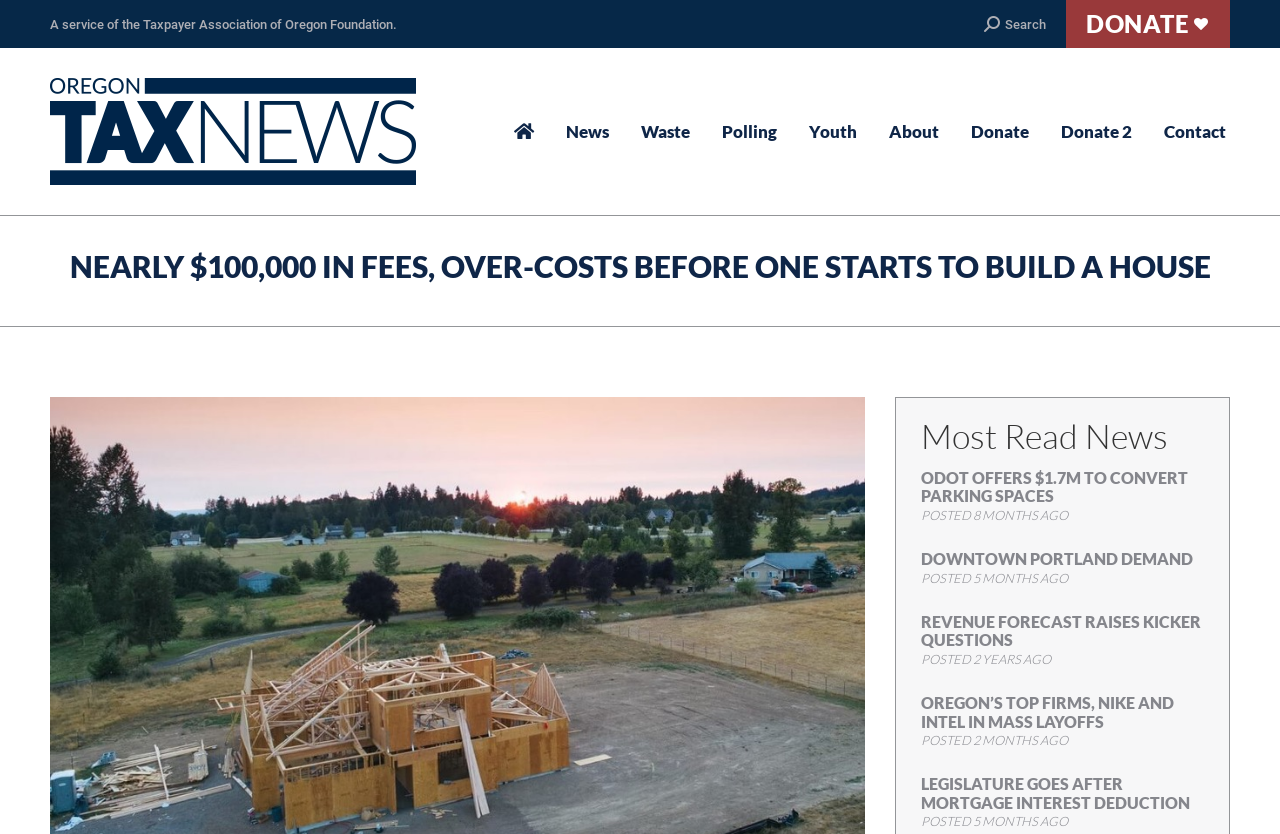Can you extract the headline from the webpage for me?

NEARLY $100,000 IN FEES, OVER-COSTS BEFORE ONE STARTS TO BUILD A HOUSE